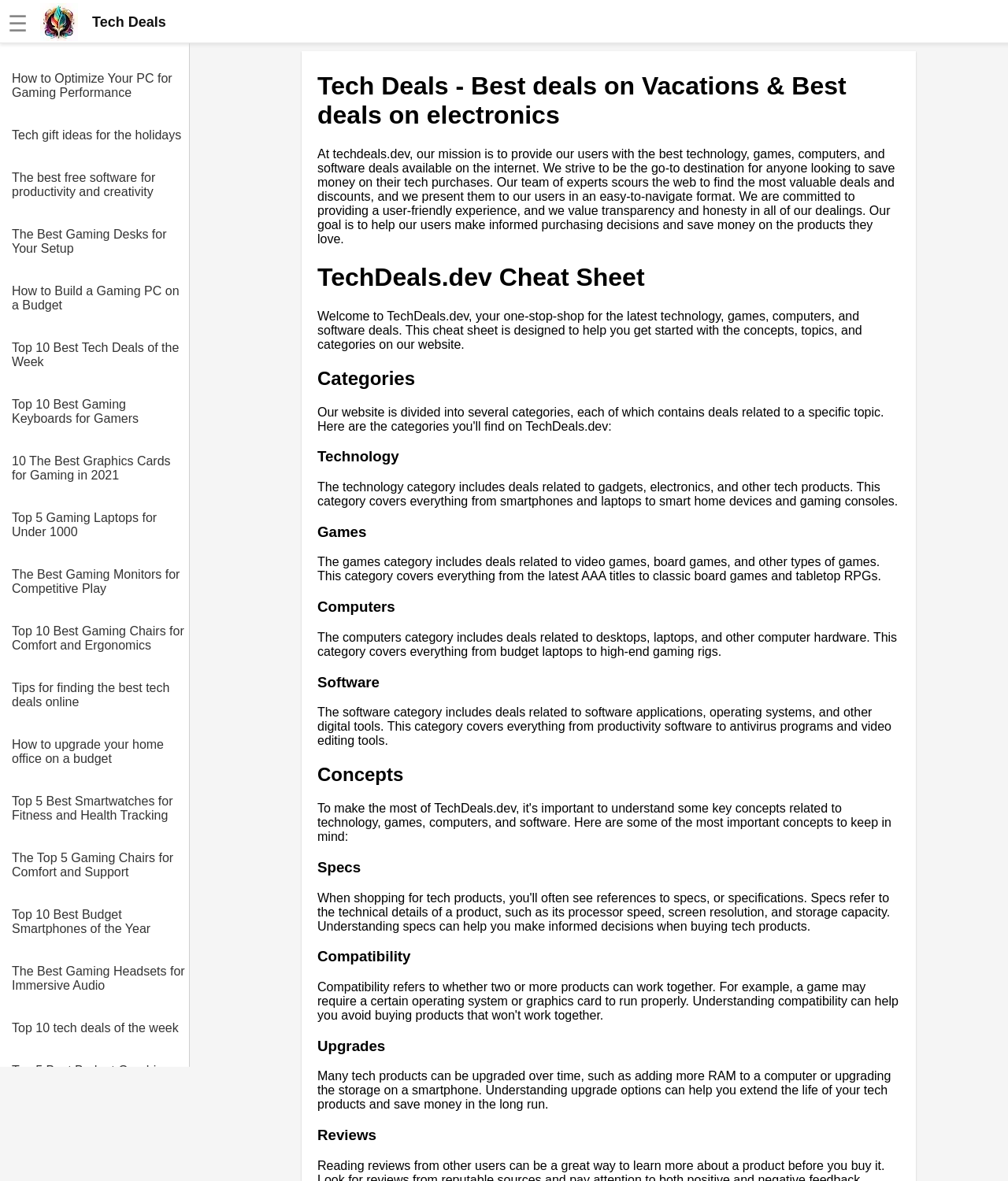Locate the bounding box coordinates of the element that should be clicked to execute the following instruction: "Learn about the best free software for productivity and creativity".

[0.012, 0.134, 0.188, 0.169]